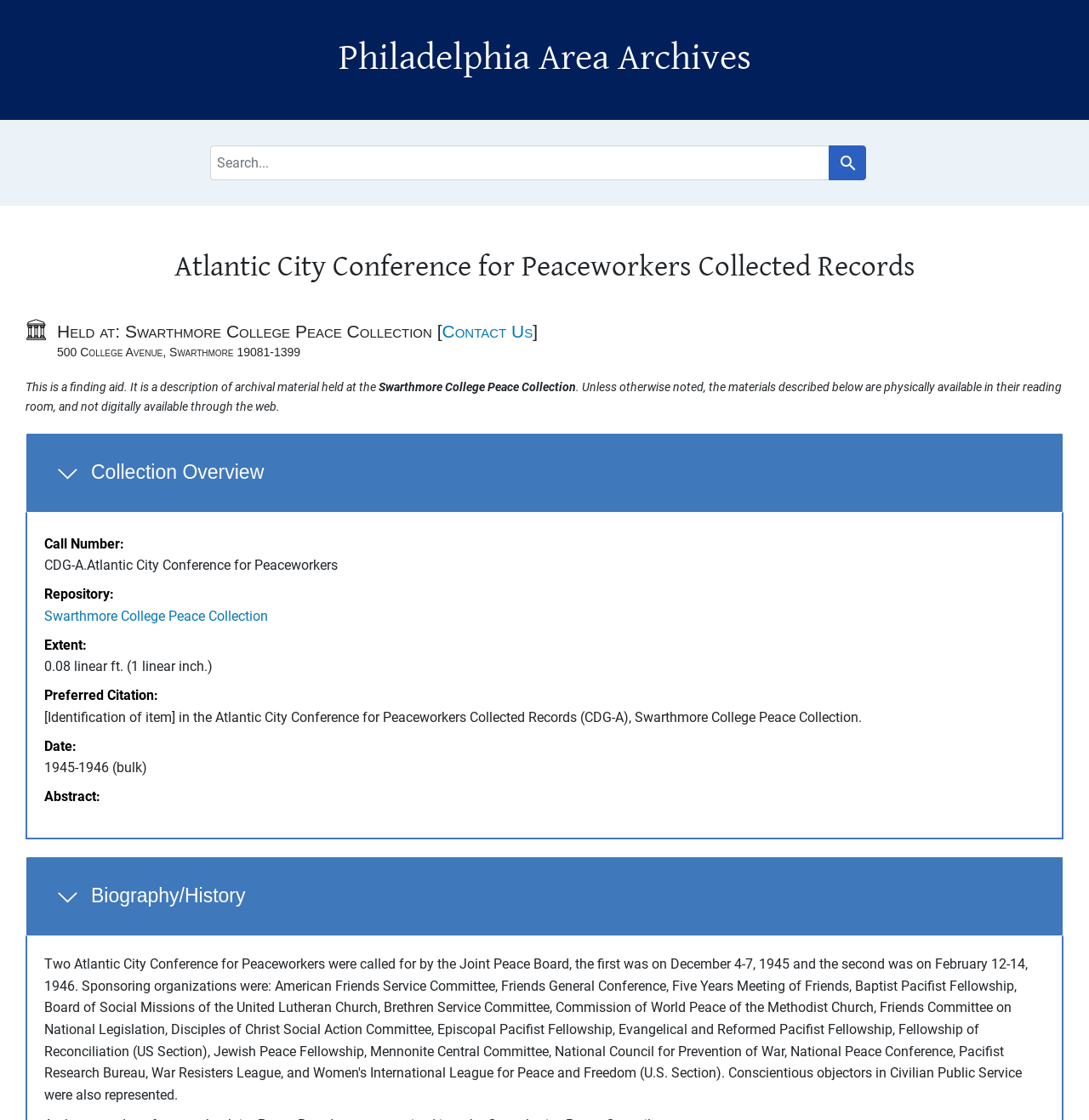What is the preferred citation for the Atlantic City Conference for Peaceworkers Collected Records?
Look at the image and respond with a single word or a short phrase.

[Identification of item] in the Atlantic City Conference for Peaceworkers Collected Records (CDG-A), Swarthmore College Peace Collection.